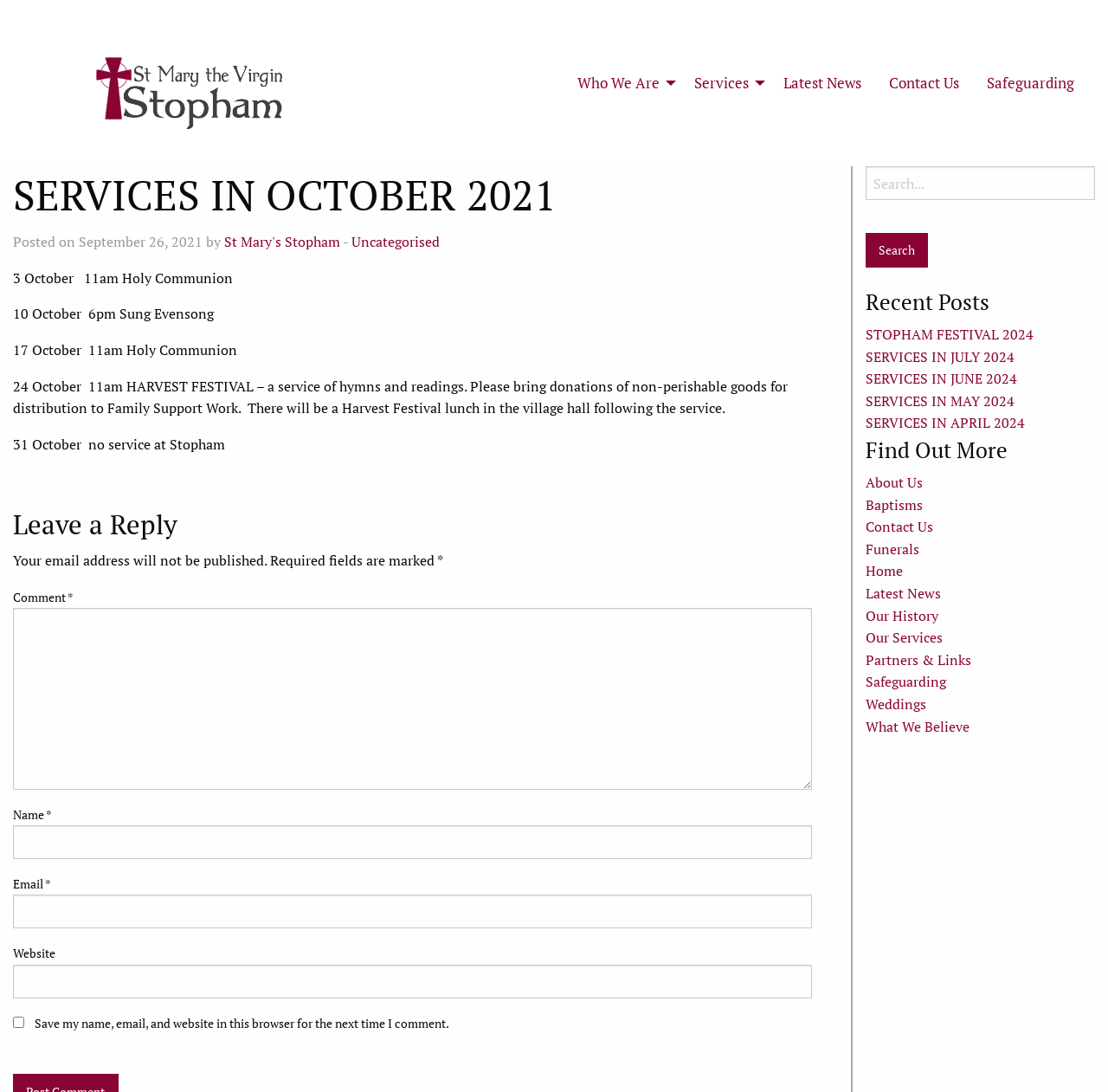Offer a comprehensive description of the webpage’s content and structure.

The webpage is about Stopham's services in October 2021. At the top, there is a horizontal menu bar with five menu items: "Who We Are", "Services", "Latest News", "Contact Us", and "Safeguarding". Below the menu bar, there is a header section with the title "SERVICES IN OCTOBER 2021" and a subheading "Posted on September 26, 2021 by St Mary's Stopham, Uncategorised".

The main content section lists the services for each Sunday in October 2021, including the date, time, and a brief description of the service. There are four services listed, with the last one being a Harvest Festival service.

On the right side of the page, there is a search box with a label "Search for:" and a button to submit the search query. Below the search box, there is a section titled "Recent Posts" that lists five recent posts, each with a link to the post. The posts are titled "STOPHAM FESTIVAL 2024", "SERVICES IN JULY 2024", "SERVICES IN JUNE 2024", "SERVICES IN MAY 2024", and "SERVICES IN APRIL 2024".

Further down the page, there is a section titled "Find Out More" that lists nine links to other pages on the website, including "About Us", "Baptisms", "Contact Us", "Funerals", "Home", "Latest News", "Our History", "Our Services", and "Partners & Links".

At the bottom of the page, there is a comment section where users can leave a reply. The section includes fields for name, email, website, and comment, as well as a checkbox to save the user's information for future comments.